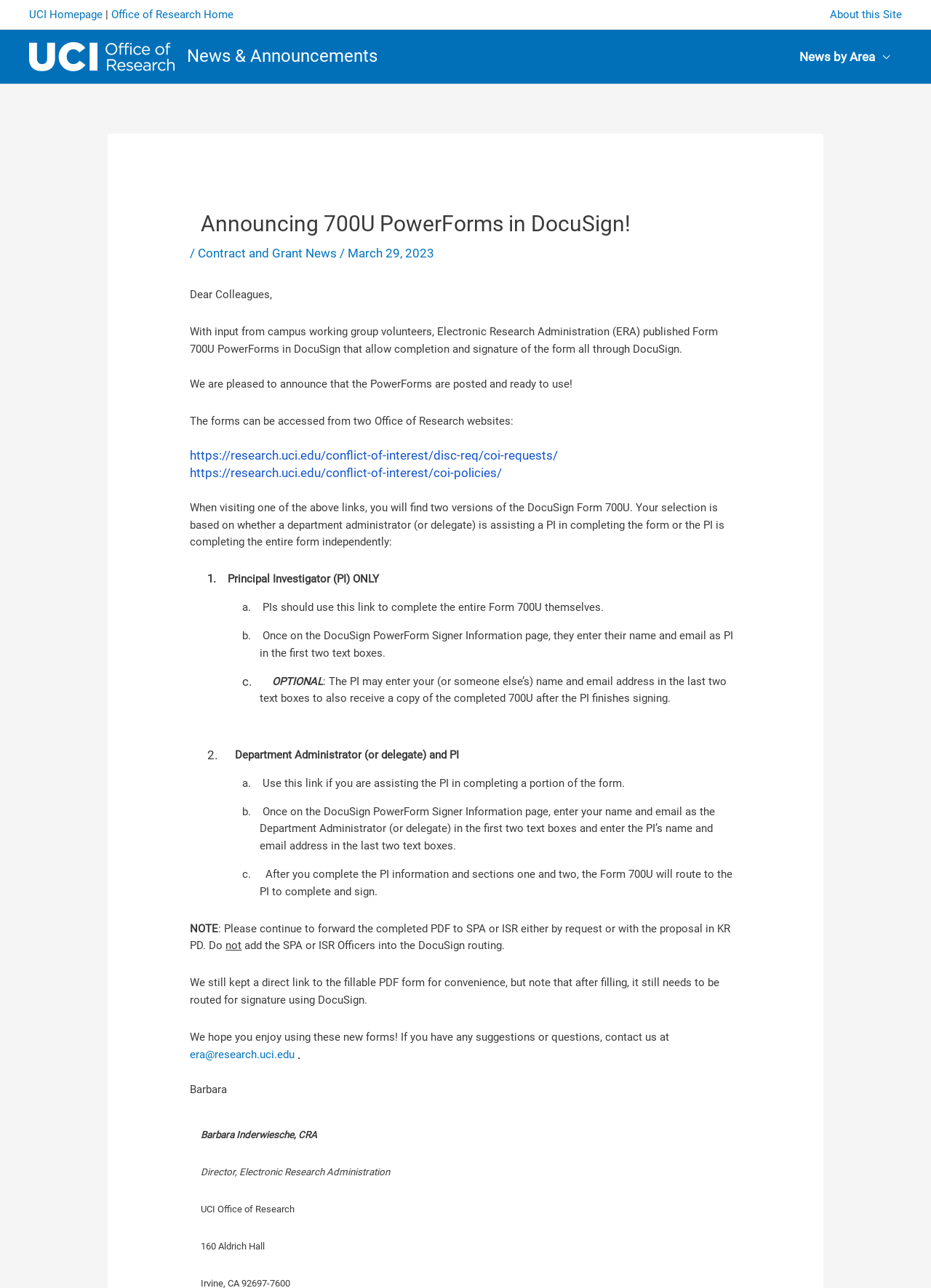How many versions of the DocuSign Form 700U are available?
Based on the image, please offer an in-depth response to the question.

The webpage mentions that there are two versions of the DocuSign Form 700U, one for Principal Investigators (PIs) only and another for Department Administrators (or delegates) and PIs.